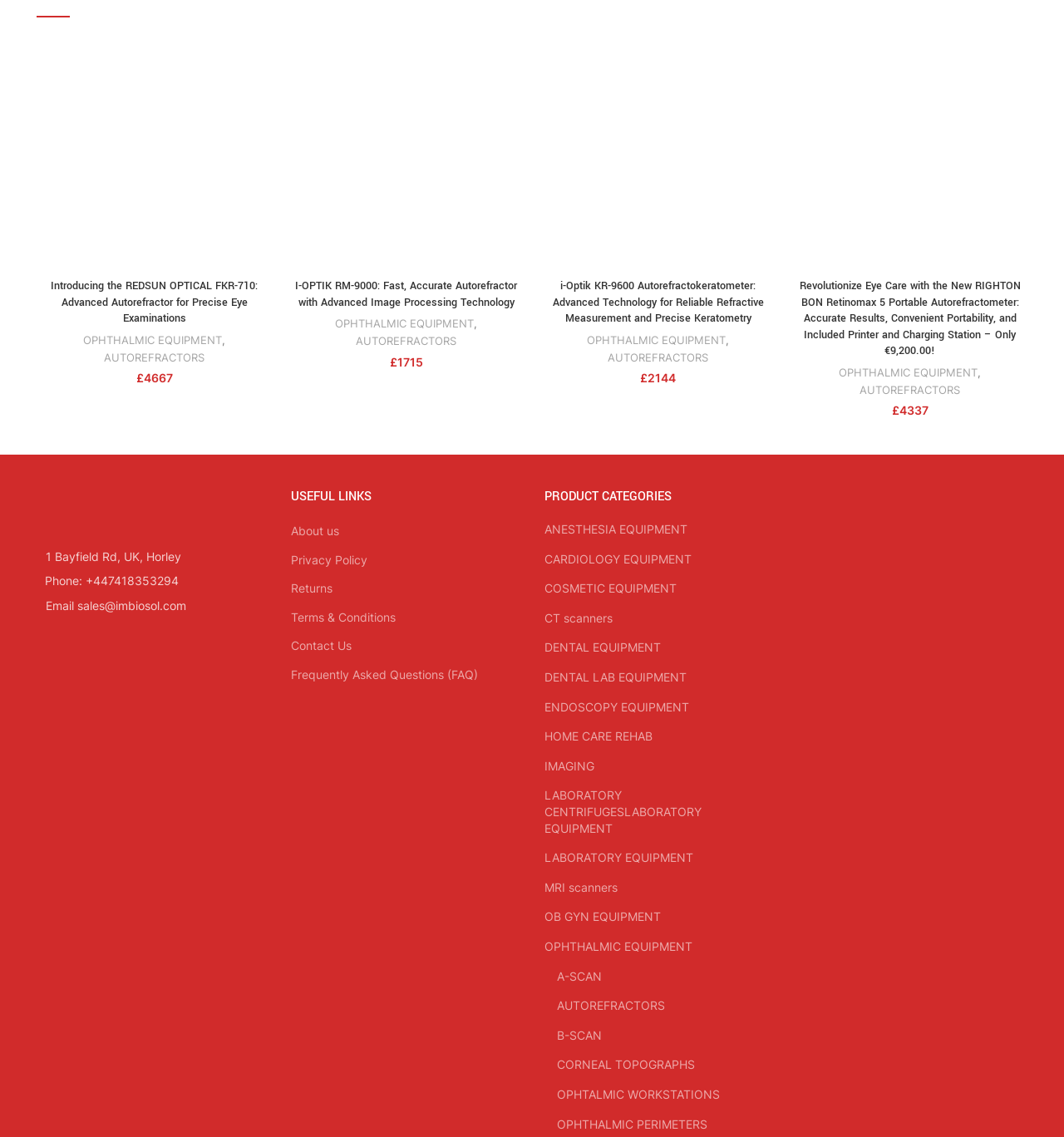Determine the bounding box coordinates of the area to click in order to meet this instruction: "Check the price of the Revolutionize Eye Care with the New RIGHTON BON Retinomax 5 Portable Autorefractometer: Accurate Results, Convenient Portability, and Included Printer and Charging Station – Only €9,200.00!".

[0.838, 0.355, 0.872, 0.367]